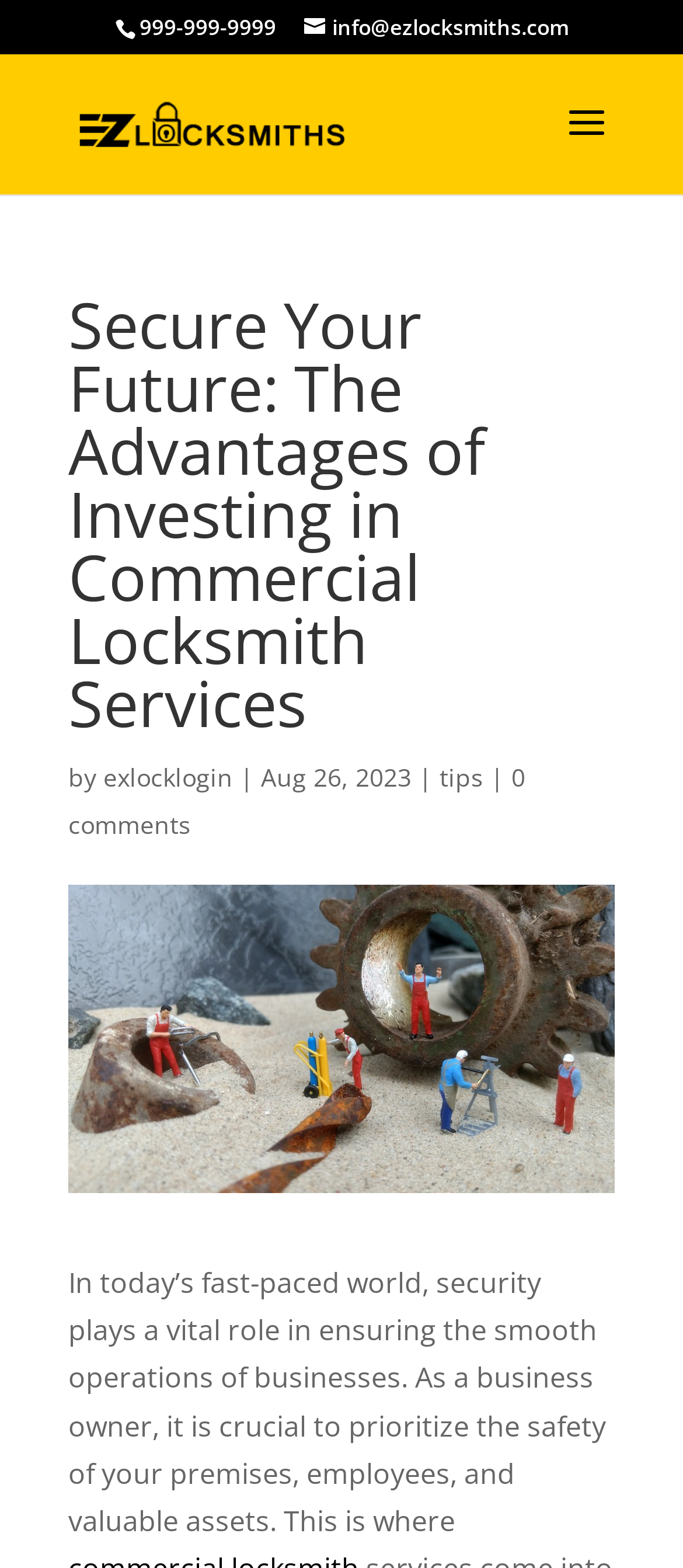What is the email address of EZ Locksmiths? Based on the screenshot, please respond with a single word or phrase.

info@ezlocksmiths.com